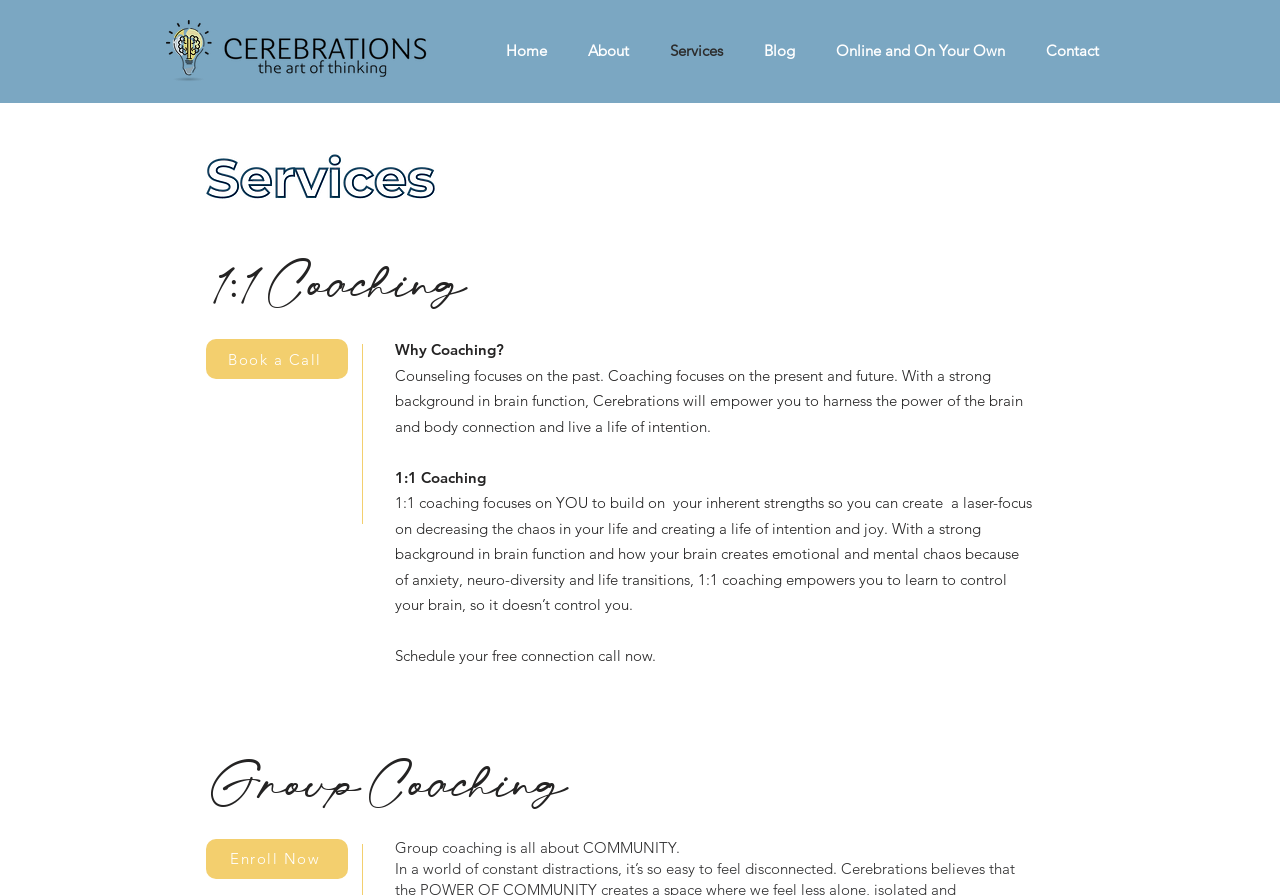Provide the bounding box coordinates of the area you need to click to execute the following instruction: "Enroll now".

[0.161, 0.937, 0.272, 0.982]